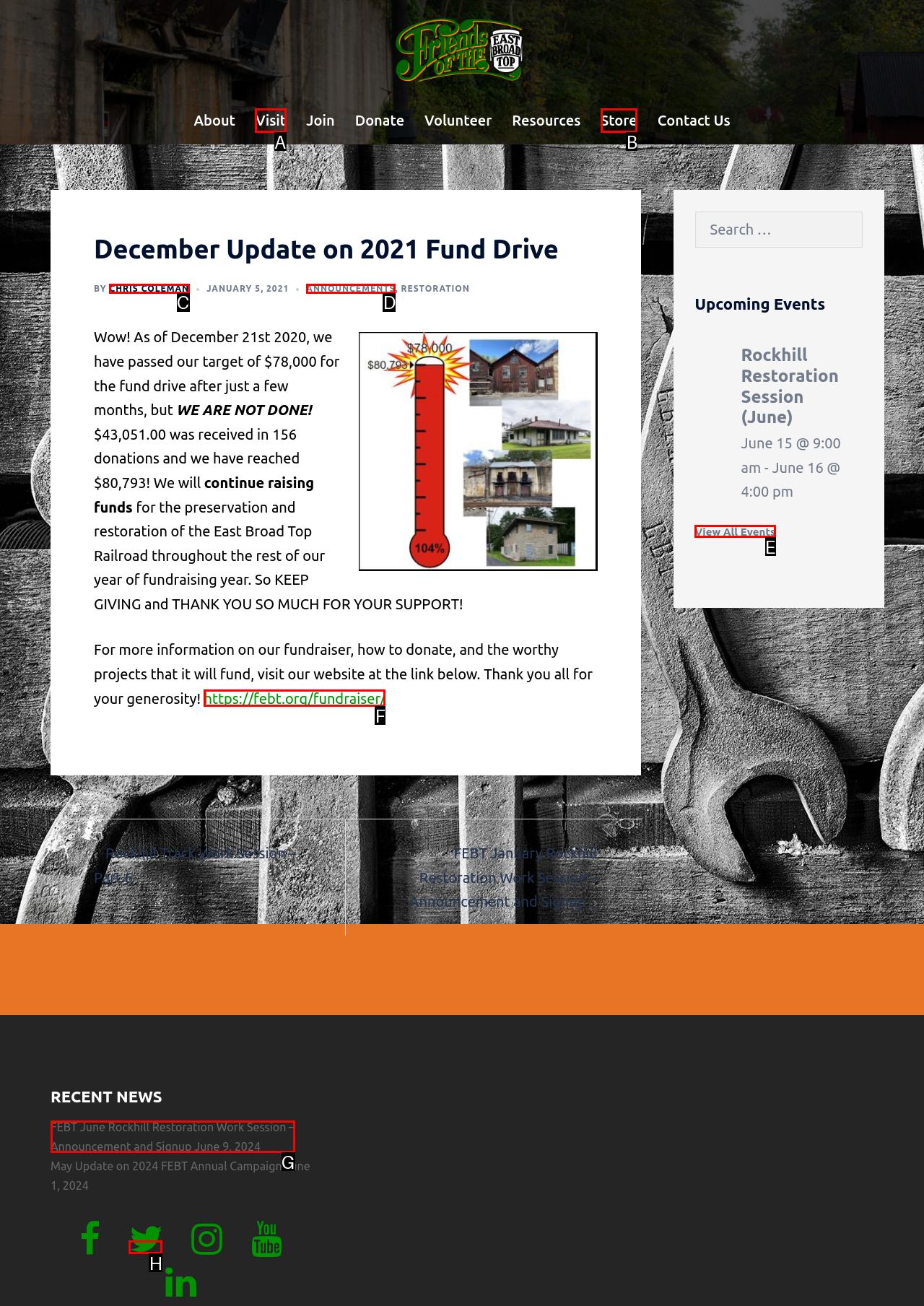Given the description: View All Events, identify the HTML element that corresponds to it. Respond with the letter of the correct option.

E